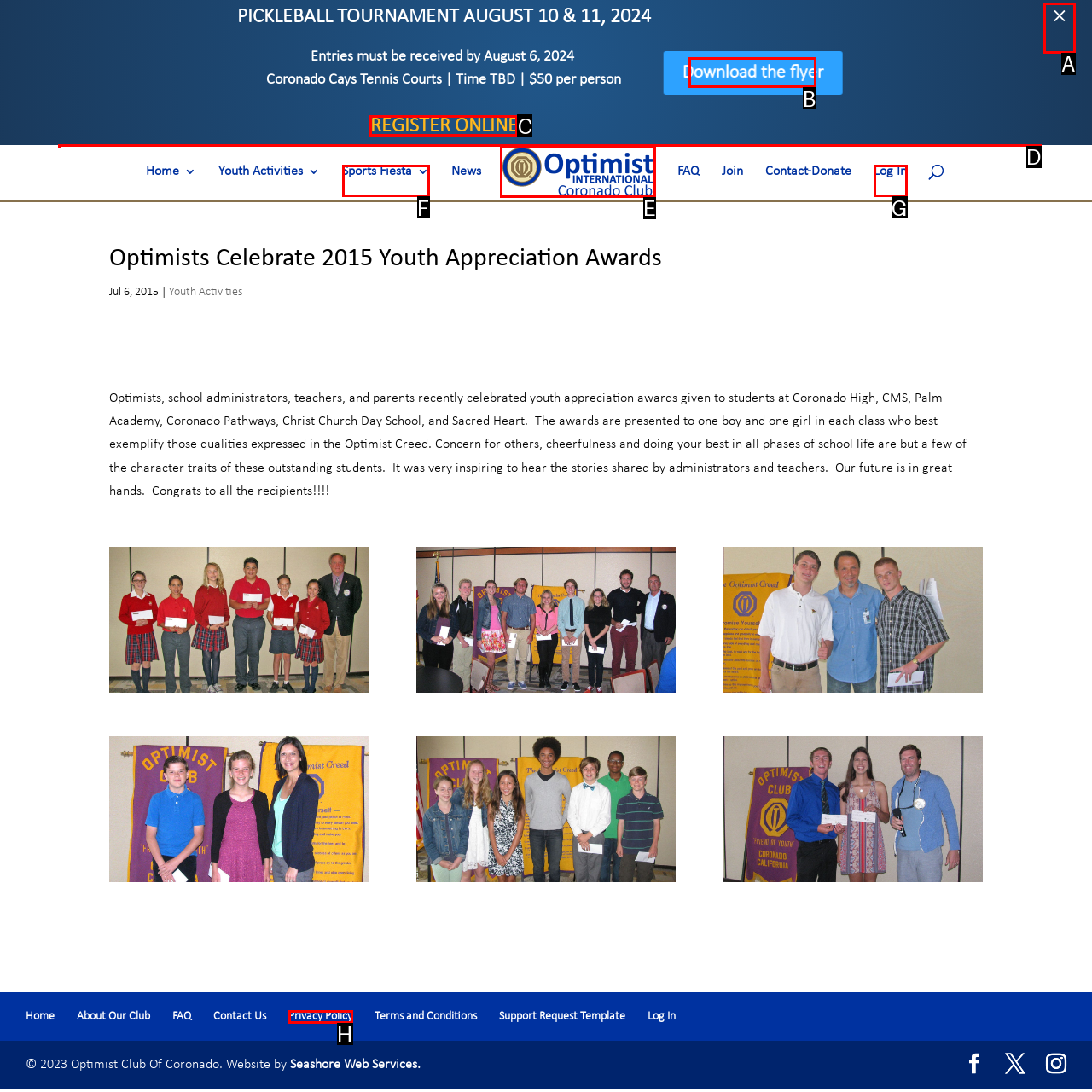Identify which HTML element matches the description: Log In. Answer with the correct option's letter.

G